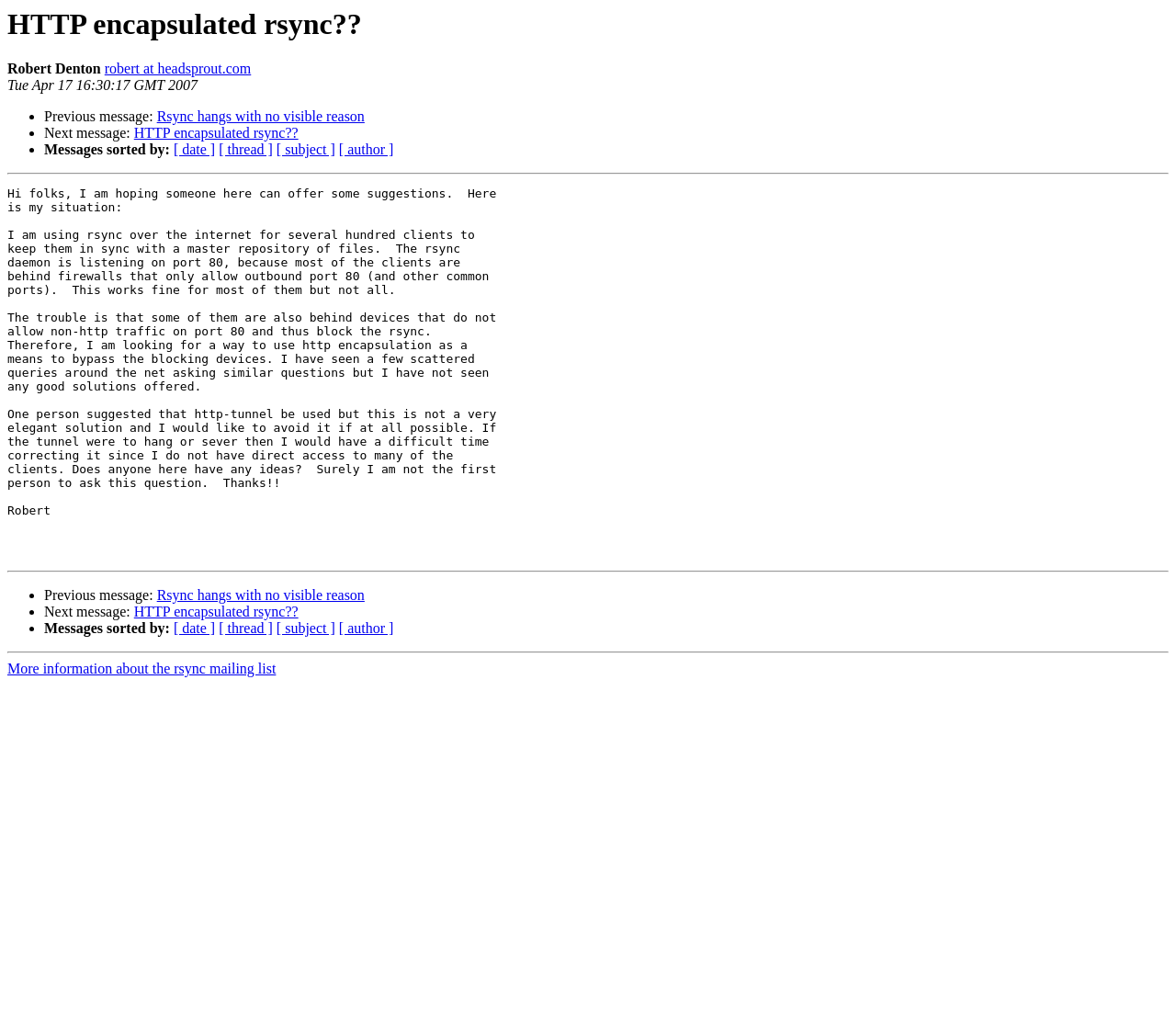Highlight the bounding box coordinates of the element you need to click to perform the following instruction: "Sort messages by date."

[0.148, 0.602, 0.183, 0.617]